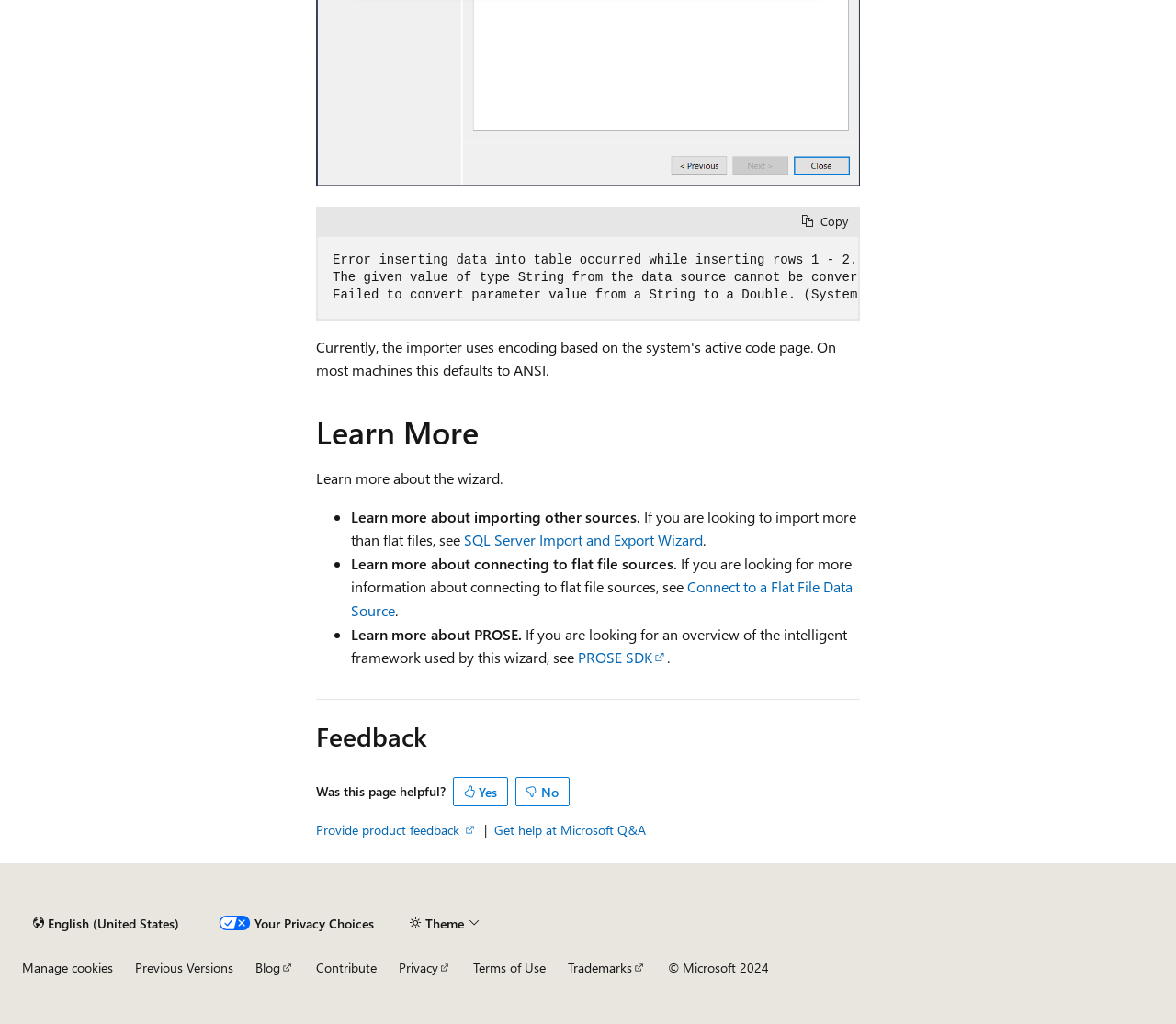What is the language currently set to in the content language selector?
Please give a detailed and thorough answer to the question, covering all relevant points.

The content language selector is located at the bottom of the page and displays the current language setting as 'English (United States)', indicating that the language is currently set to English (United States).